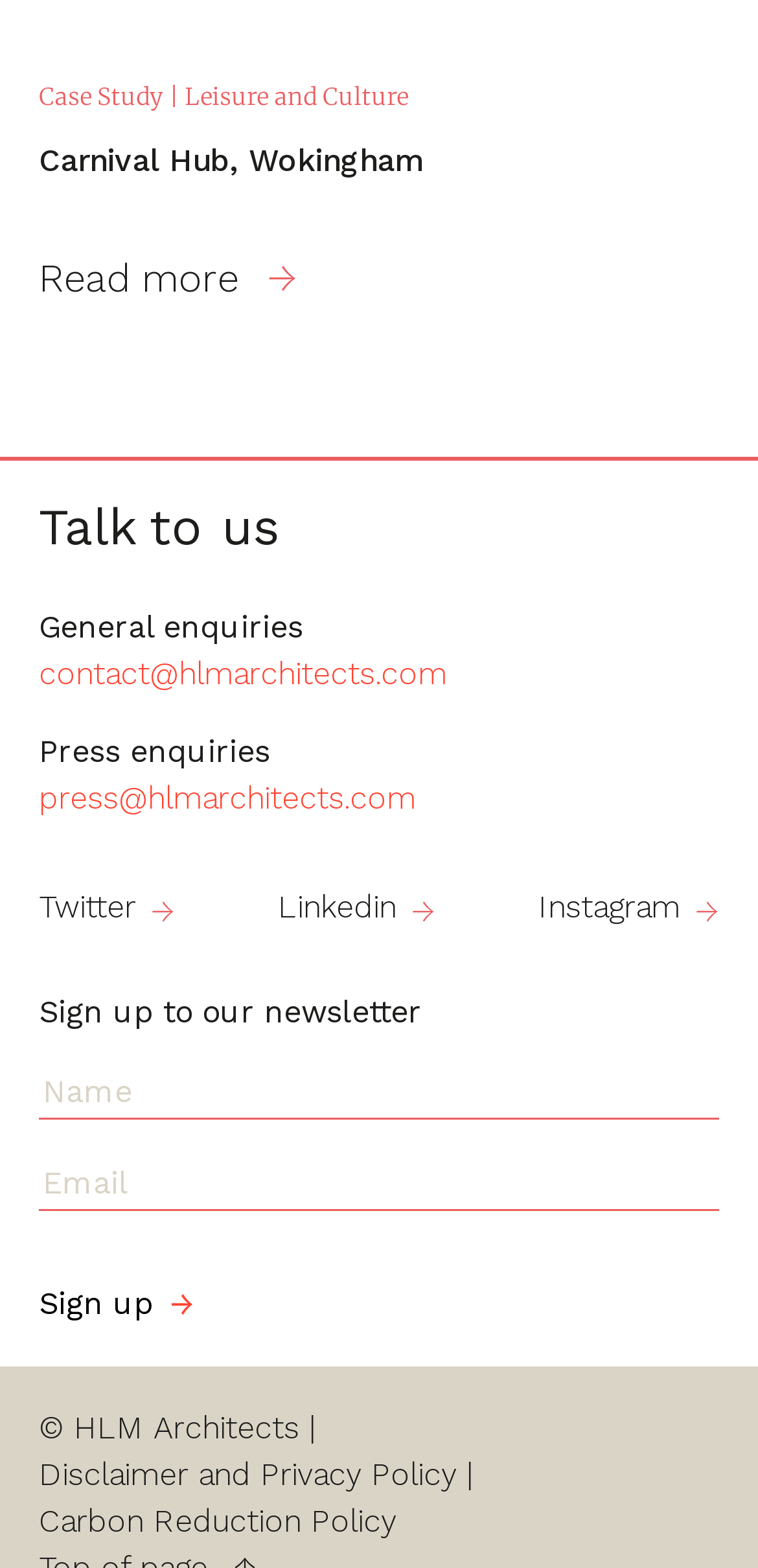Can you find the bounding box coordinates for the element that needs to be clicked to execute this instruction: "View the disclaimer and privacy policy"? The coordinates should be given as four float numbers between 0 and 1, i.e., [left, top, right, bottom].

[0.051, 0.926, 0.603, 0.956]